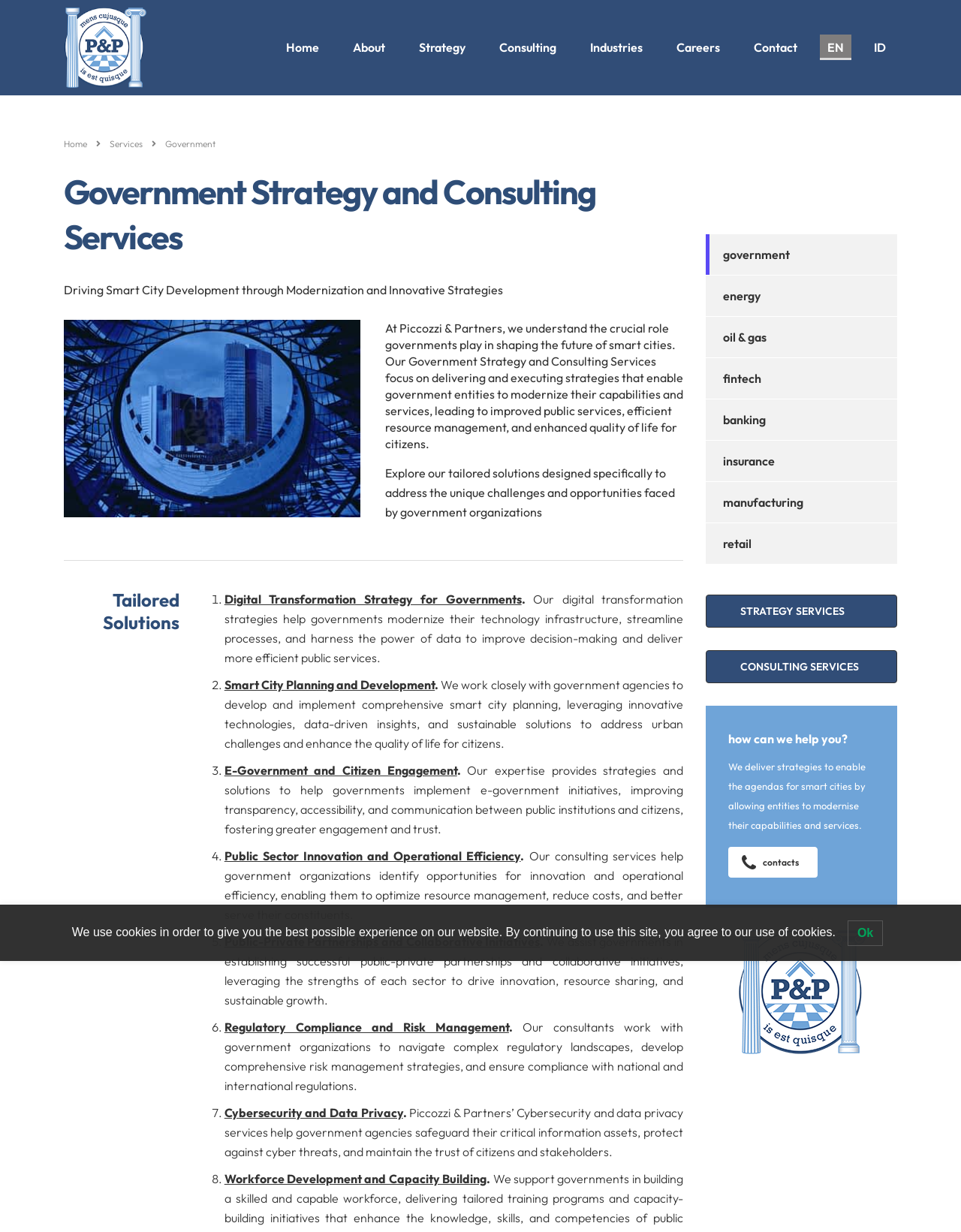What are the services provided by the company?
Examine the image and give a concise answer in one word or a short phrase.

Government Strategy and Consulting Services